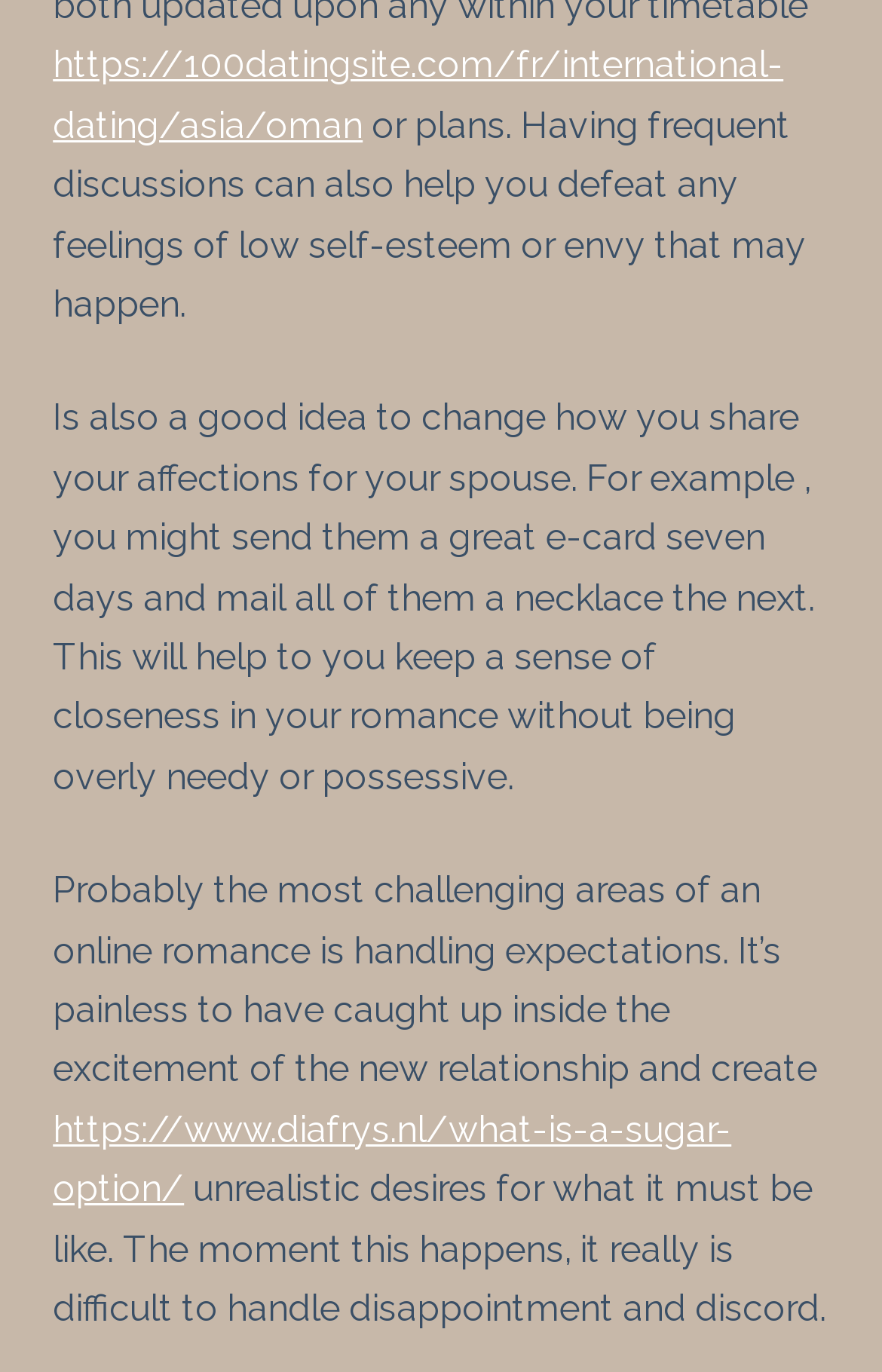Find the bounding box coordinates for the UI element whose description is: "https://www.diafrys.nl/what-is-a-sugar-option/". The coordinates should be four float numbers between 0 and 1, in the format [left, top, right, bottom].

[0.06, 0.807, 0.829, 0.882]